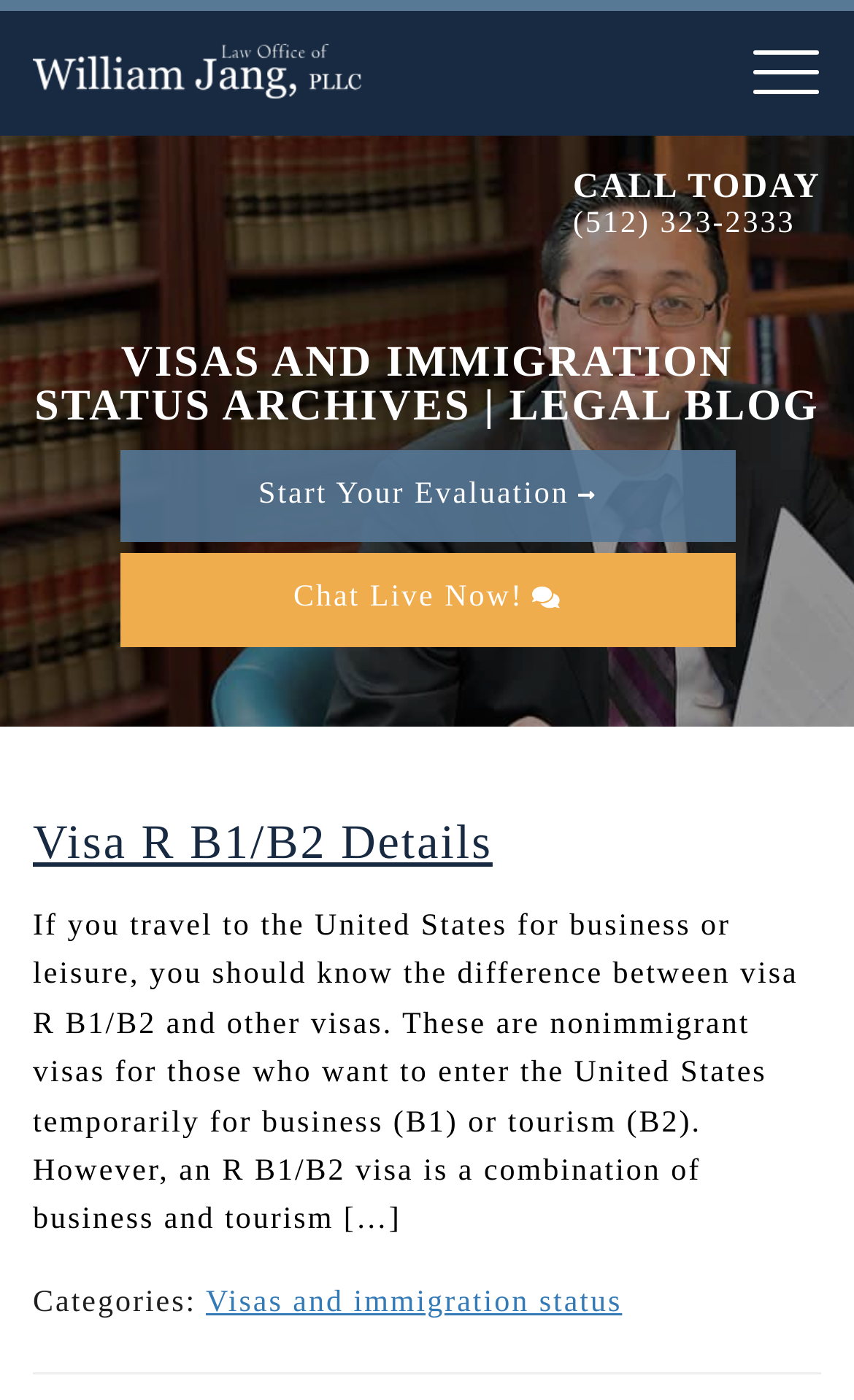Using the information in the image, give a comprehensive answer to the question: 
How many links are there in the article section?

I counted the number of link elements within the article section, which are the links 'Visa R B1/B2 Details If you travel to the United States for business or leisure...' and 'Visas and immigration status'.